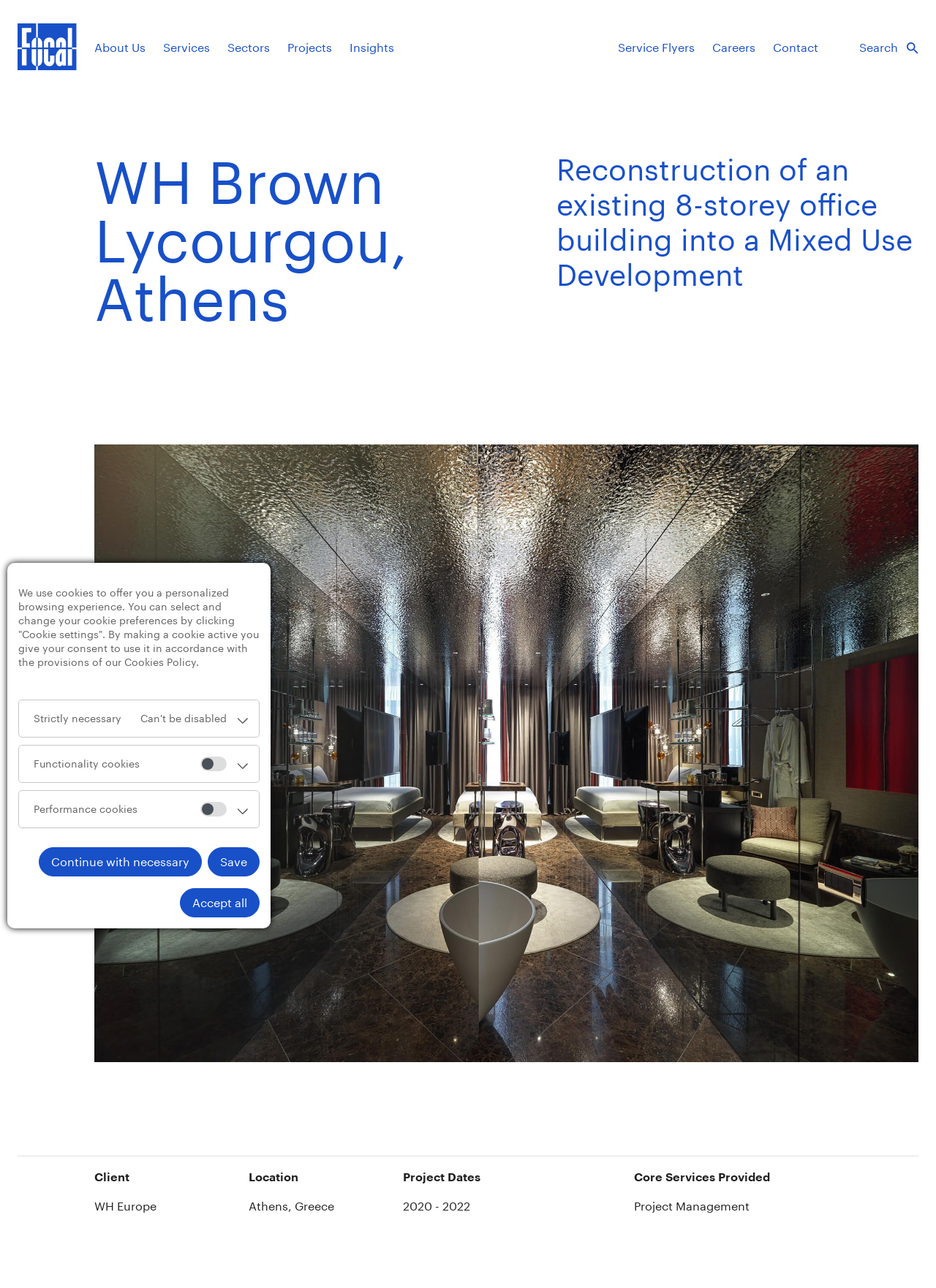Given the element description "Service Flyers" in the screenshot, predict the bounding box coordinates of that UI element.

[0.66, 0.031, 0.742, 0.042]